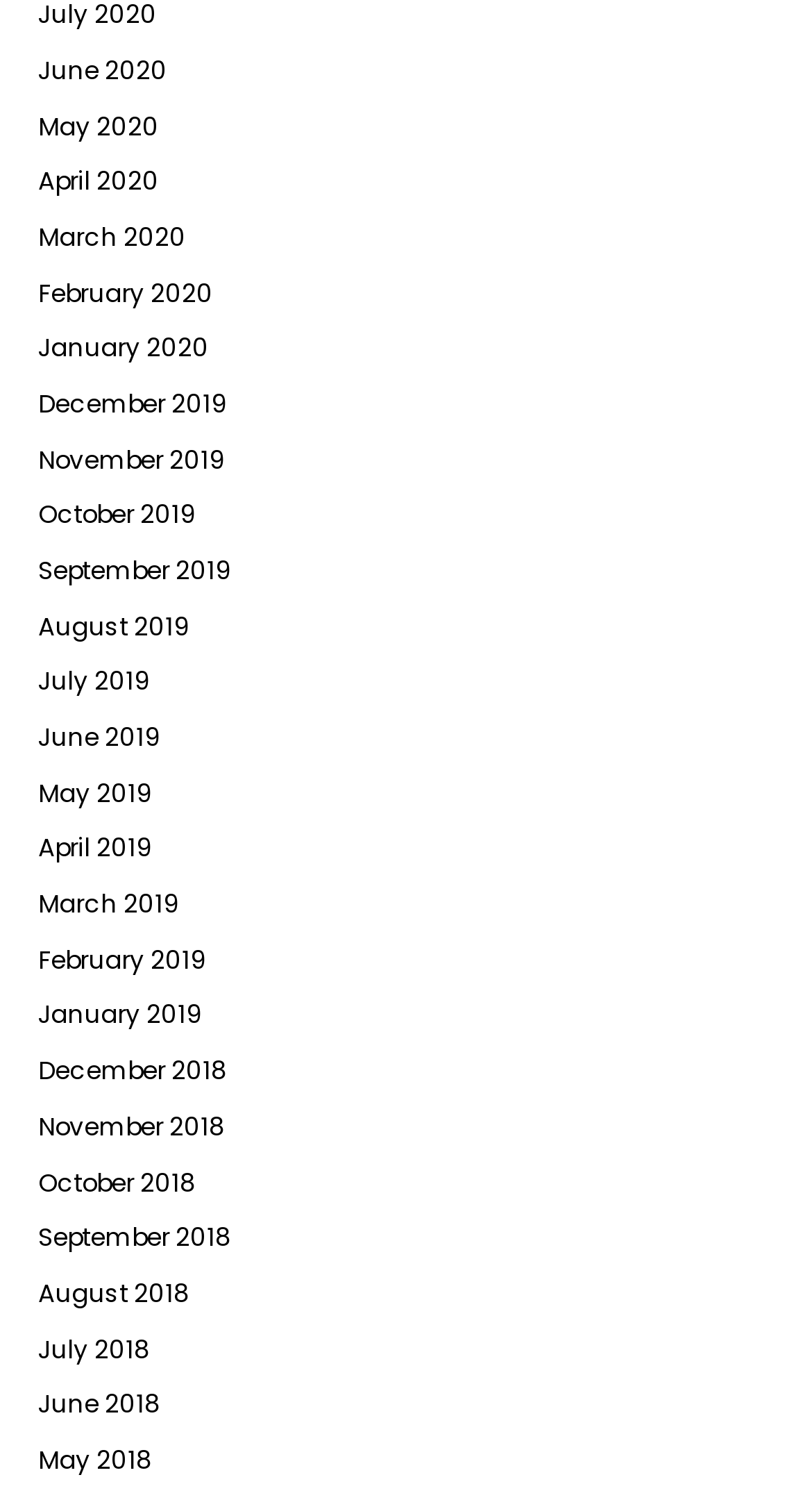Please answer the following question using a single word or phrase: 
How many months are listed in 2020?

6